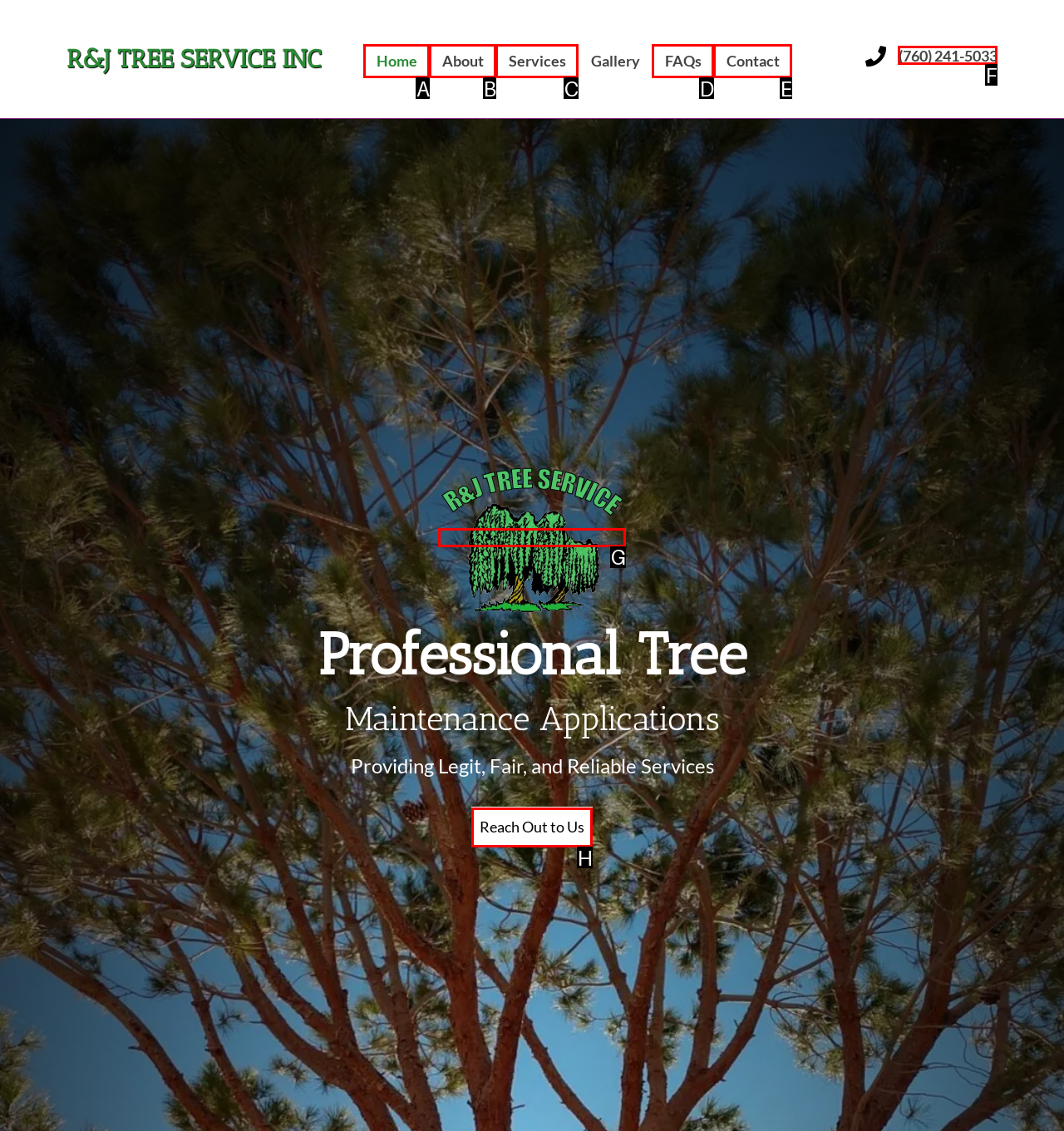Determine the letter of the UI element that you need to click to perform the task: Reach out to the service.
Provide your answer with the appropriate option's letter.

H